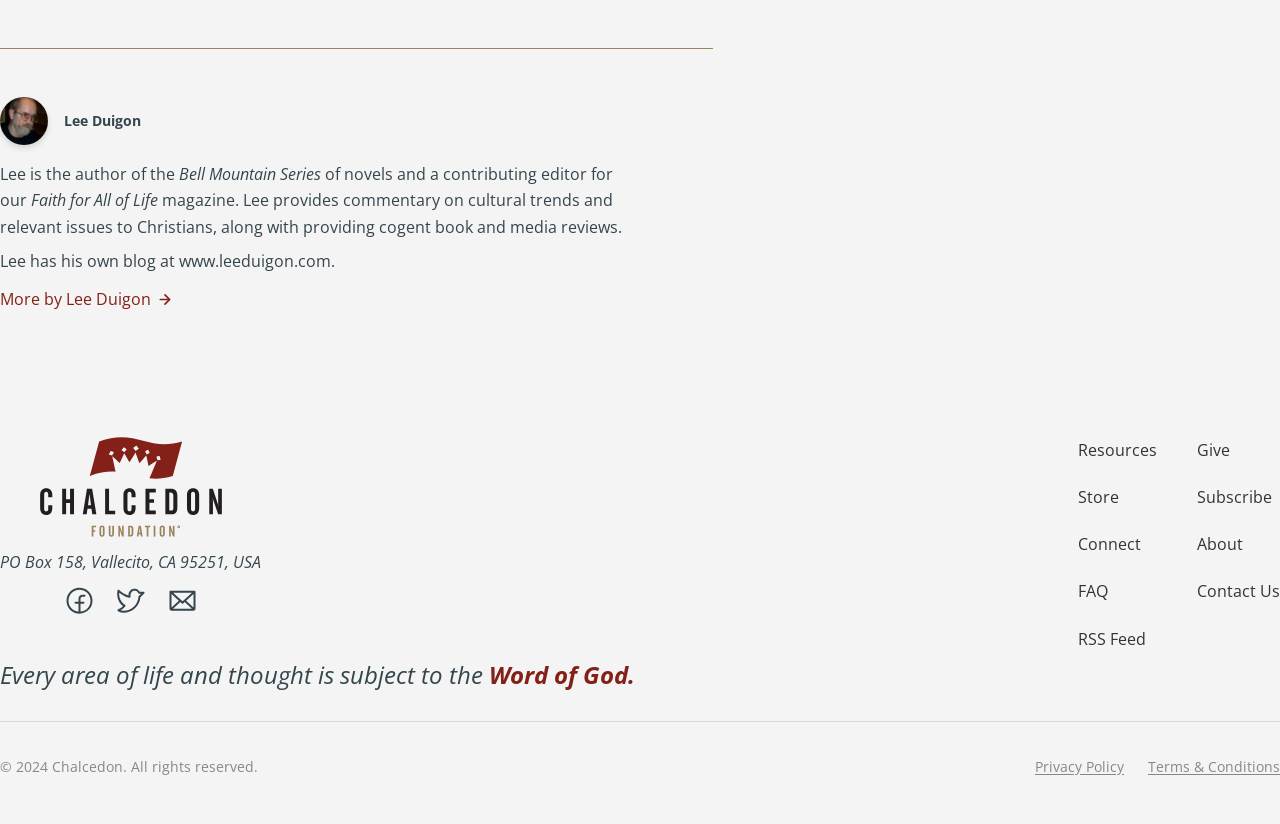What is the name of Lee Duigon's blog?
Please give a detailed answer to the question using the information shown in the image.

The answer can be found in the link text 'www.leeduigon.com' which is located below the text 'Lee has his own blog at'.